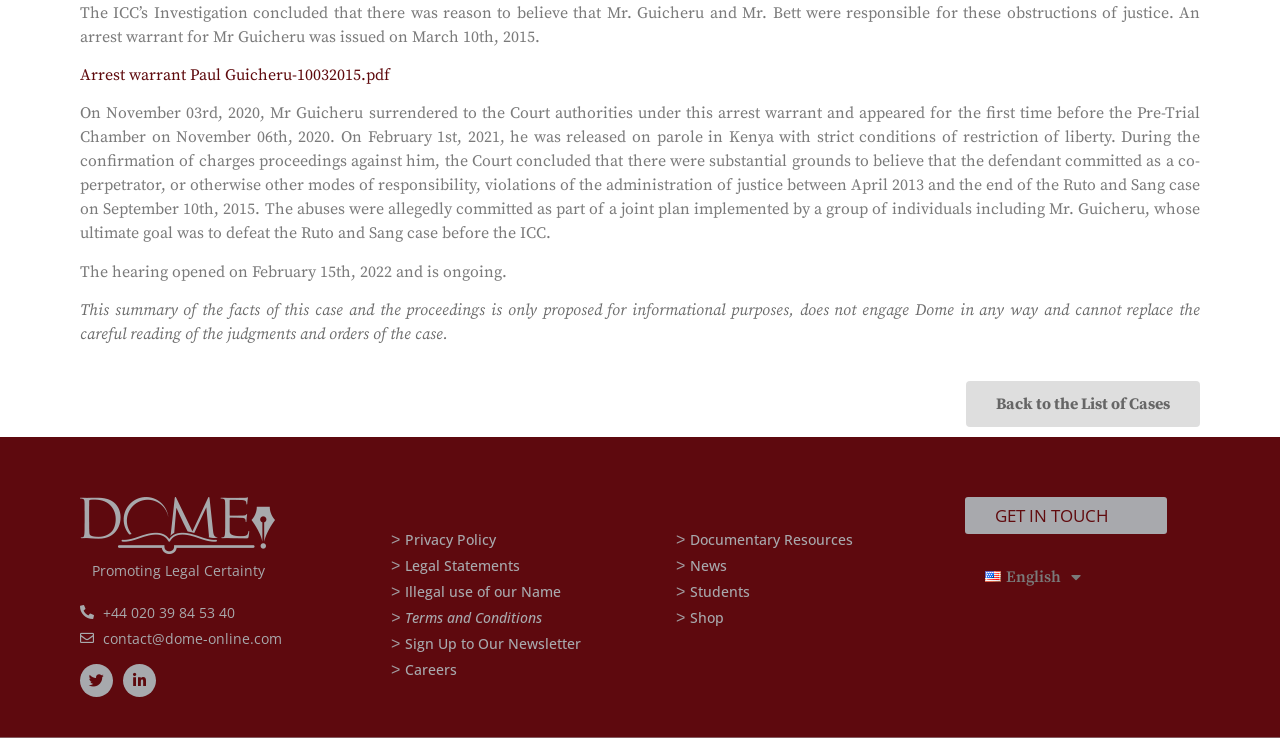Provide the bounding box coordinates of the HTML element described by the text: "Macon, GA 31204".

None